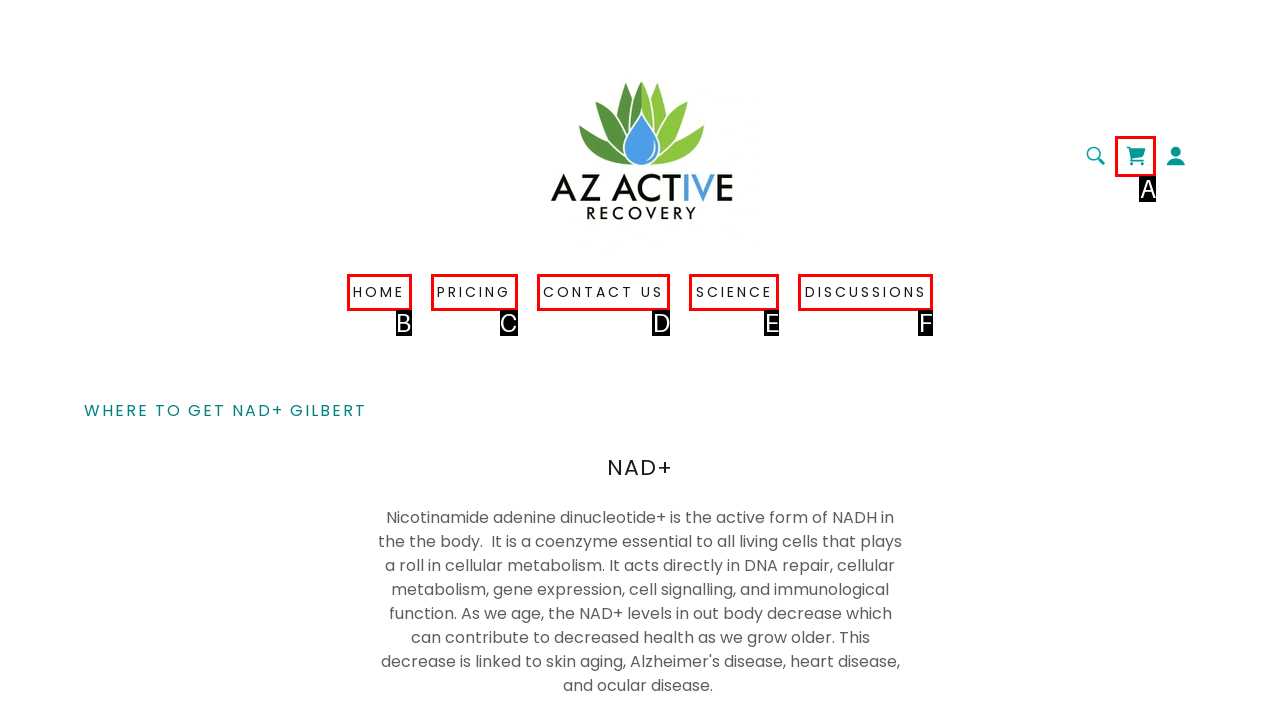From the choices given, find the HTML element that matches this description: Pricing. Answer with the letter of the selected option directly.

C